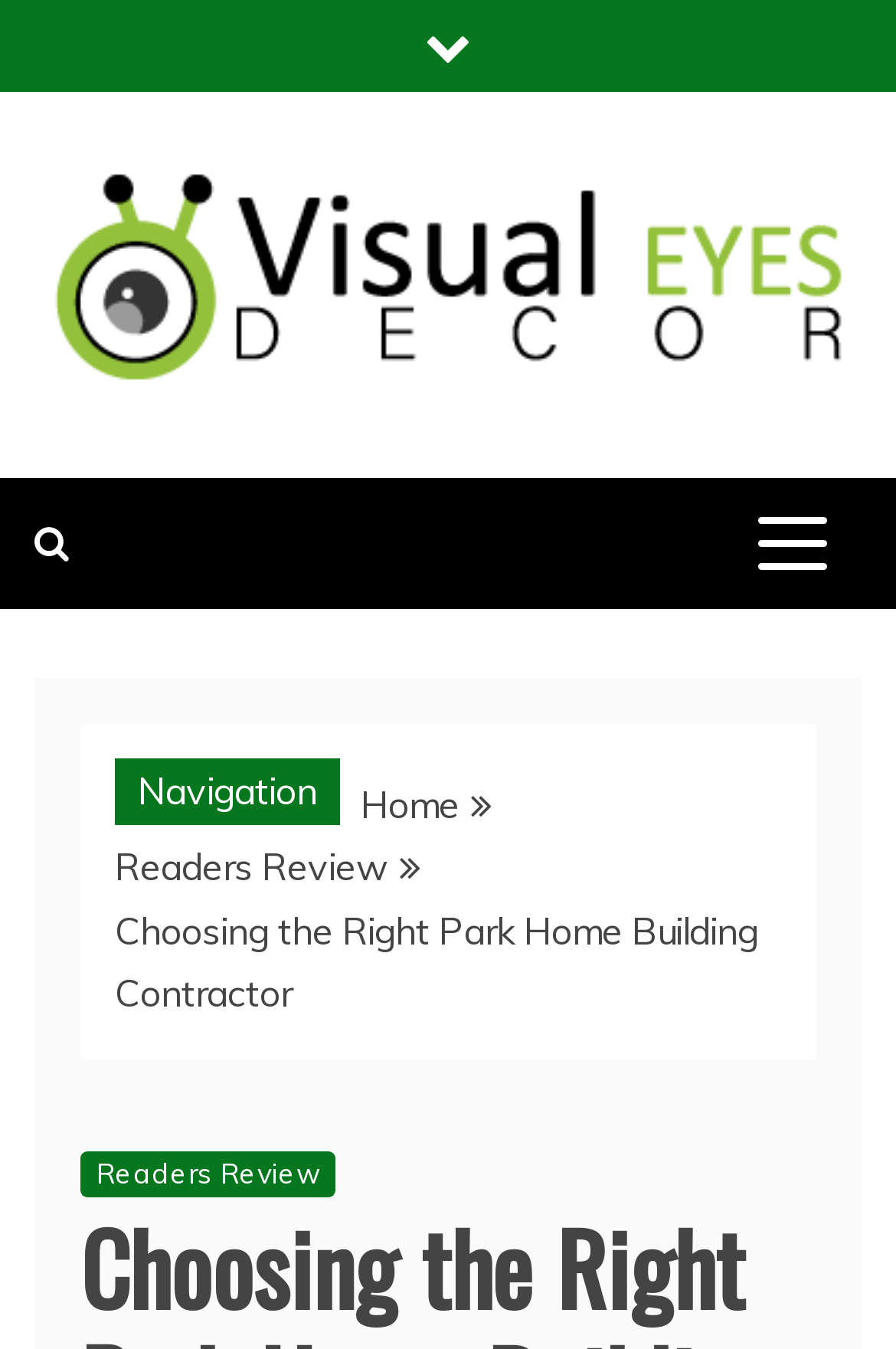Please give a succinct answer to the question in one word or phrase:
What is the text above the navigation breadcrumbs?

Navigation